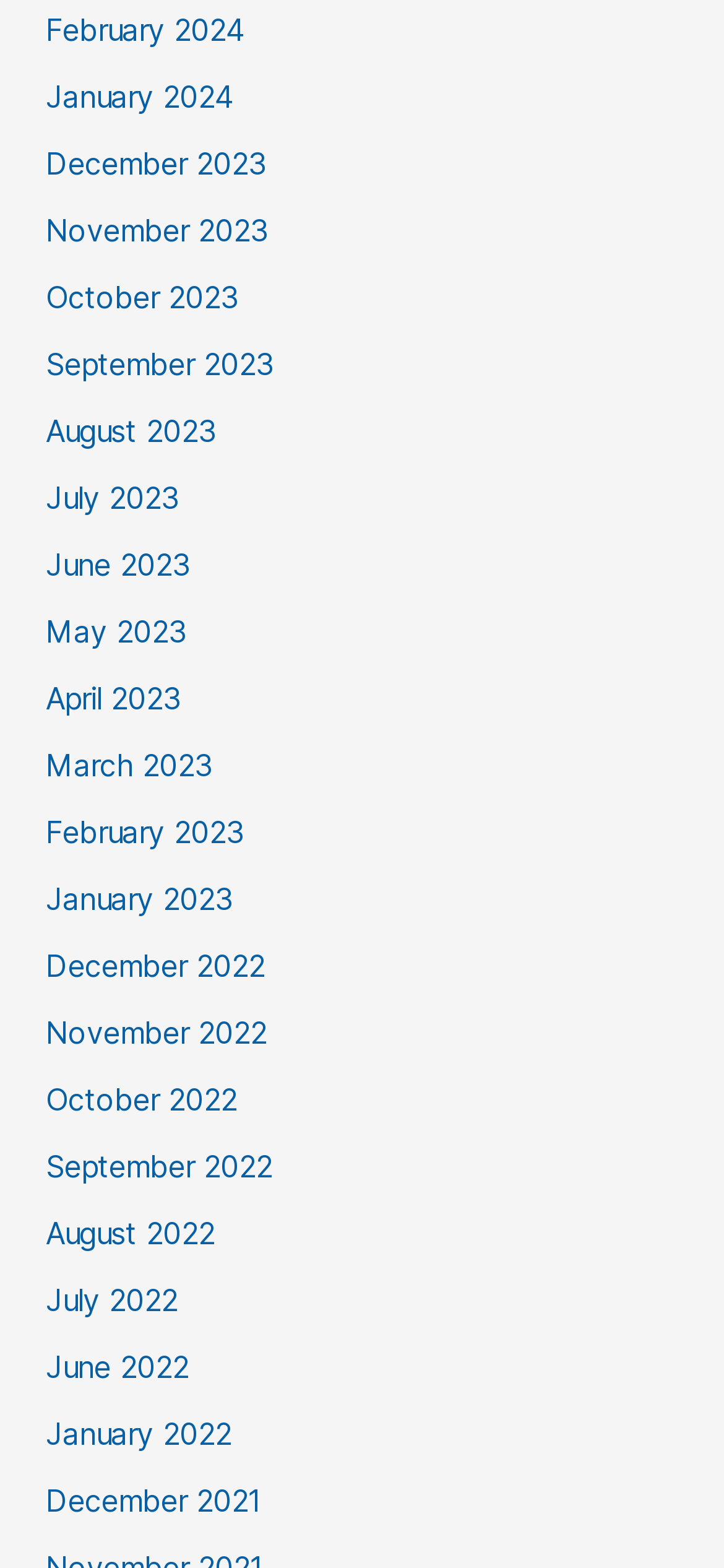Determine the bounding box coordinates of the clickable element to achieve the following action: 'Browse August 2022'. Provide the coordinates as four float values between 0 and 1, formatted as [left, top, right, bottom].

[0.063, 0.774, 0.296, 0.798]